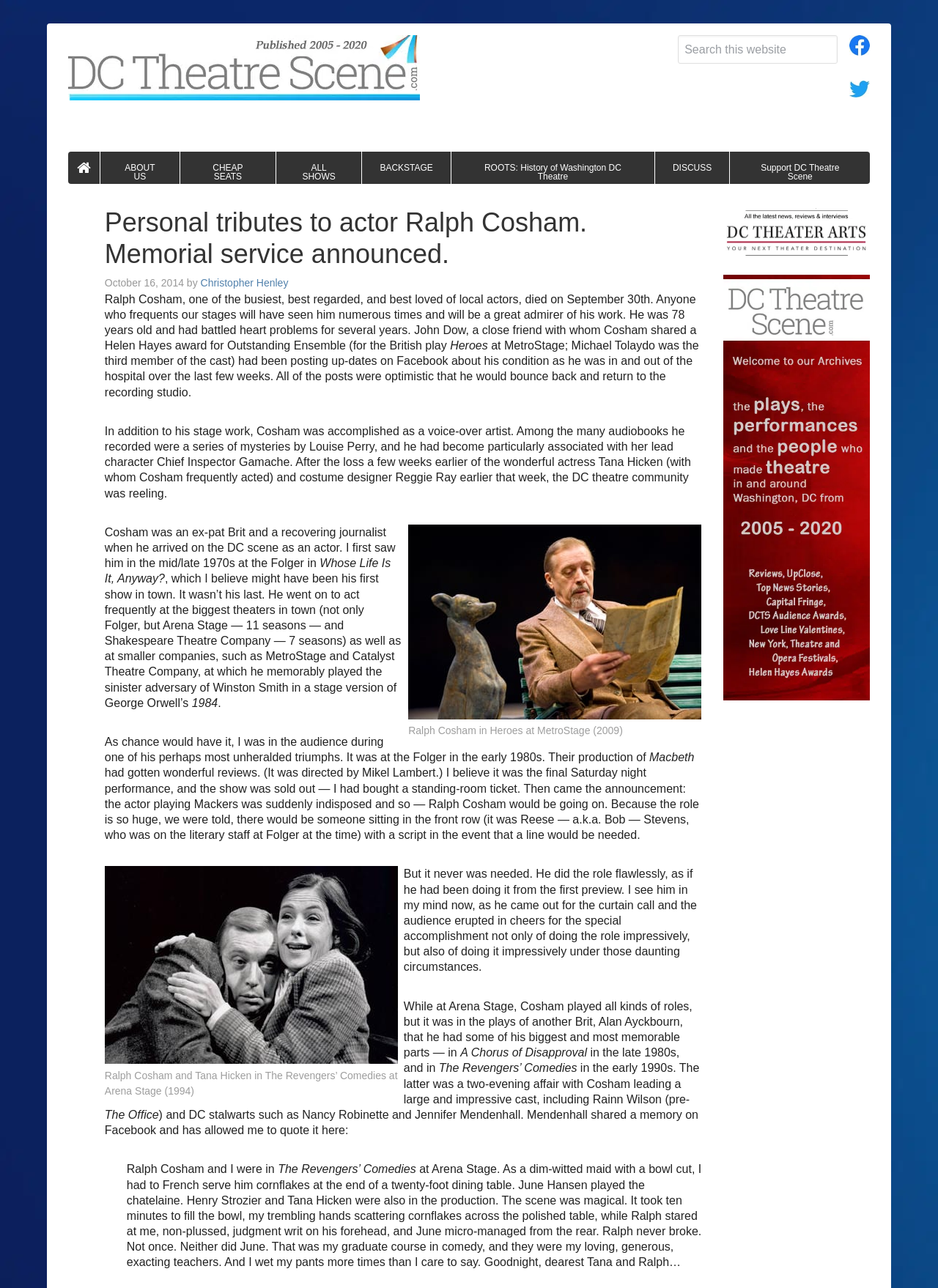Using the information in the image, give a comprehensive answer to the question: 
What is the name of the character played by Ralph Cosham in the play 'Heroes'?

The text mentions that Ralph Cosham played in the play 'Heroes' at MetroStage, but it does not mention the specific character he played, so the answer is 'Not mentioned'.